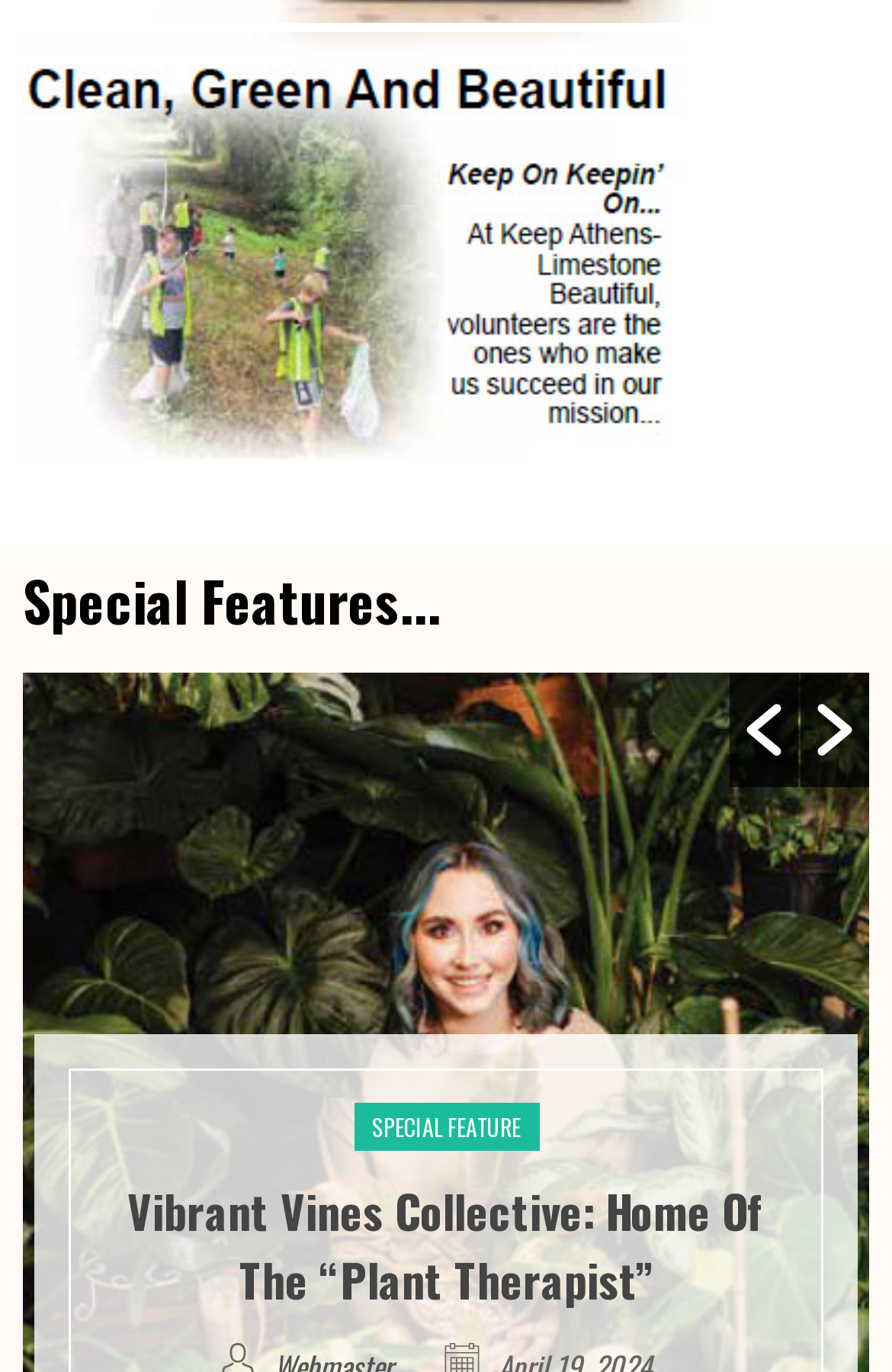Answer the question below using just one word or a short phrase: 
What is the text of the first heading?

Special Features...